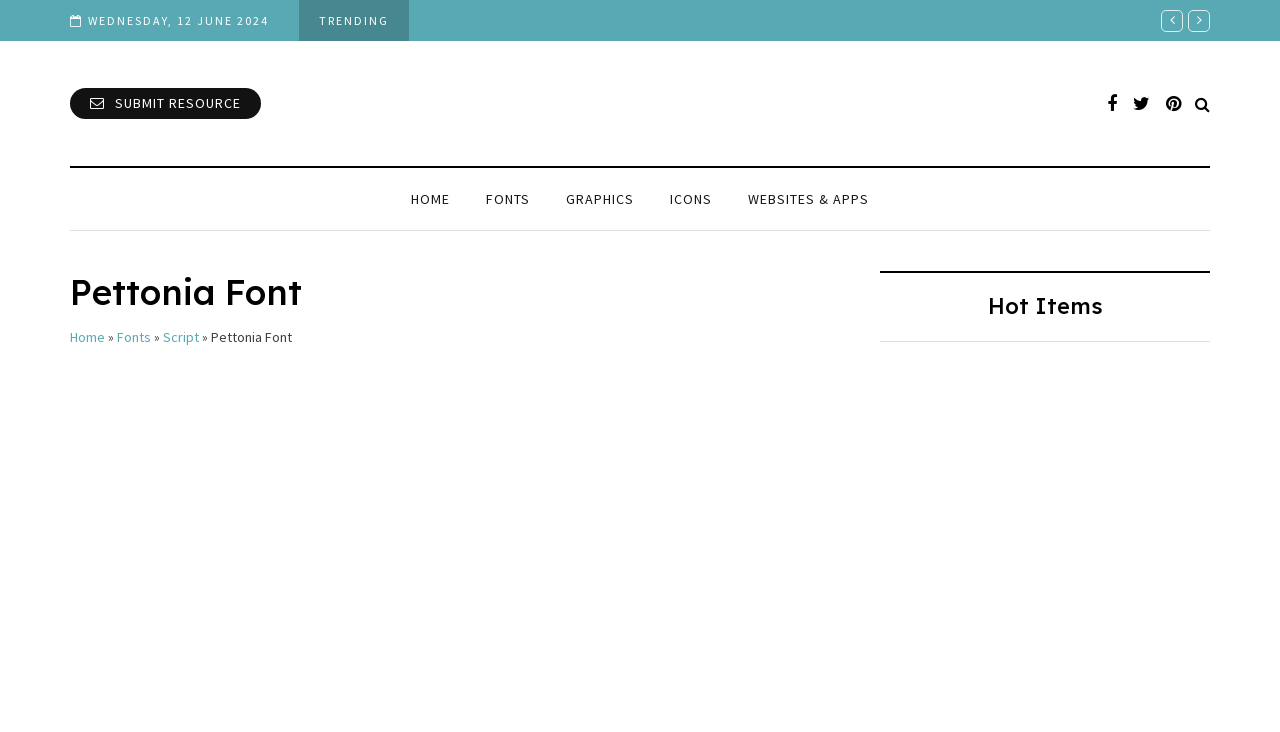Find the bounding box coordinates for the element that must be clicked to complete the instruction: "click on trending". The coordinates should be four float numbers between 0 and 1, indicated as [left, top, right, bottom].

[0.249, 0.018, 0.304, 0.038]